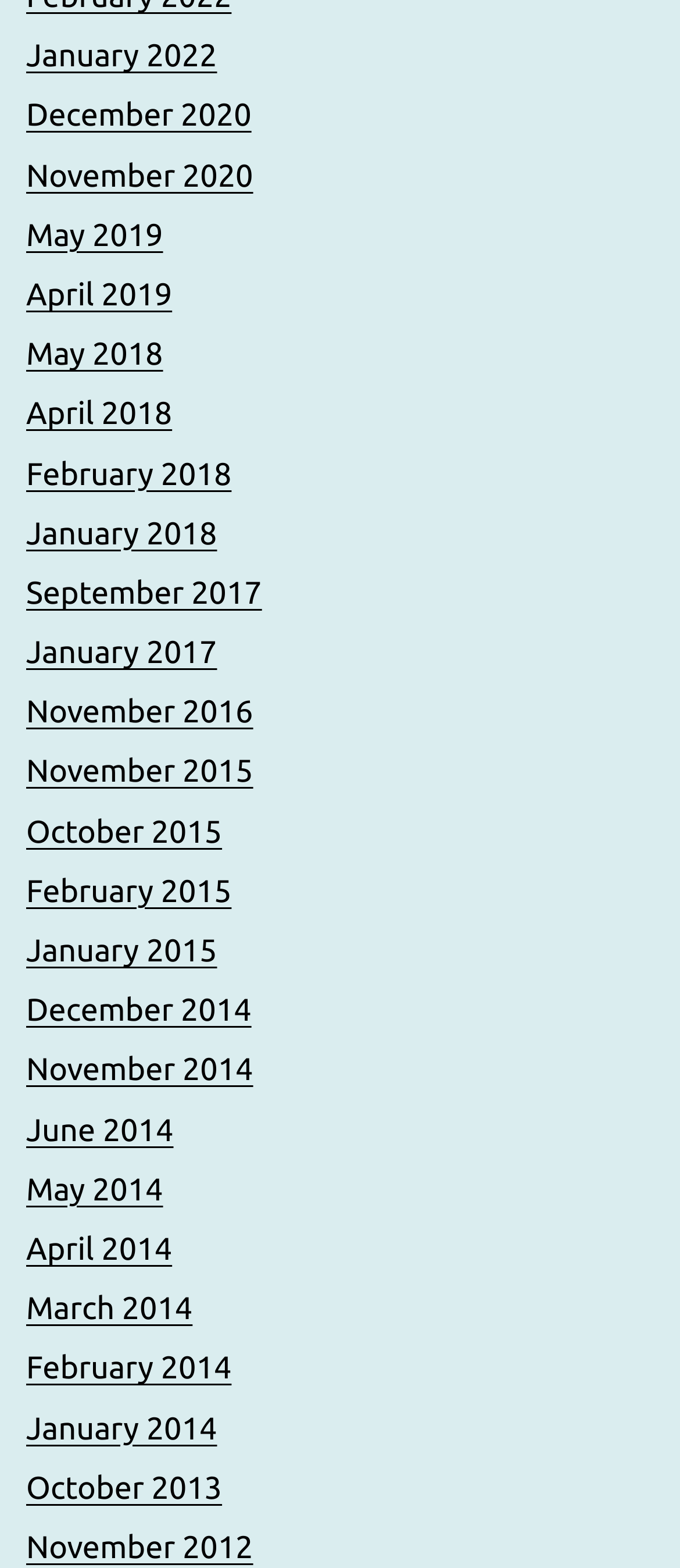Locate the bounding box coordinates of the area to click to fulfill this instruction: "view January 2015". The bounding box should be presented as four float numbers between 0 and 1, in the order [left, top, right, bottom].

[0.038, 0.595, 0.319, 0.618]